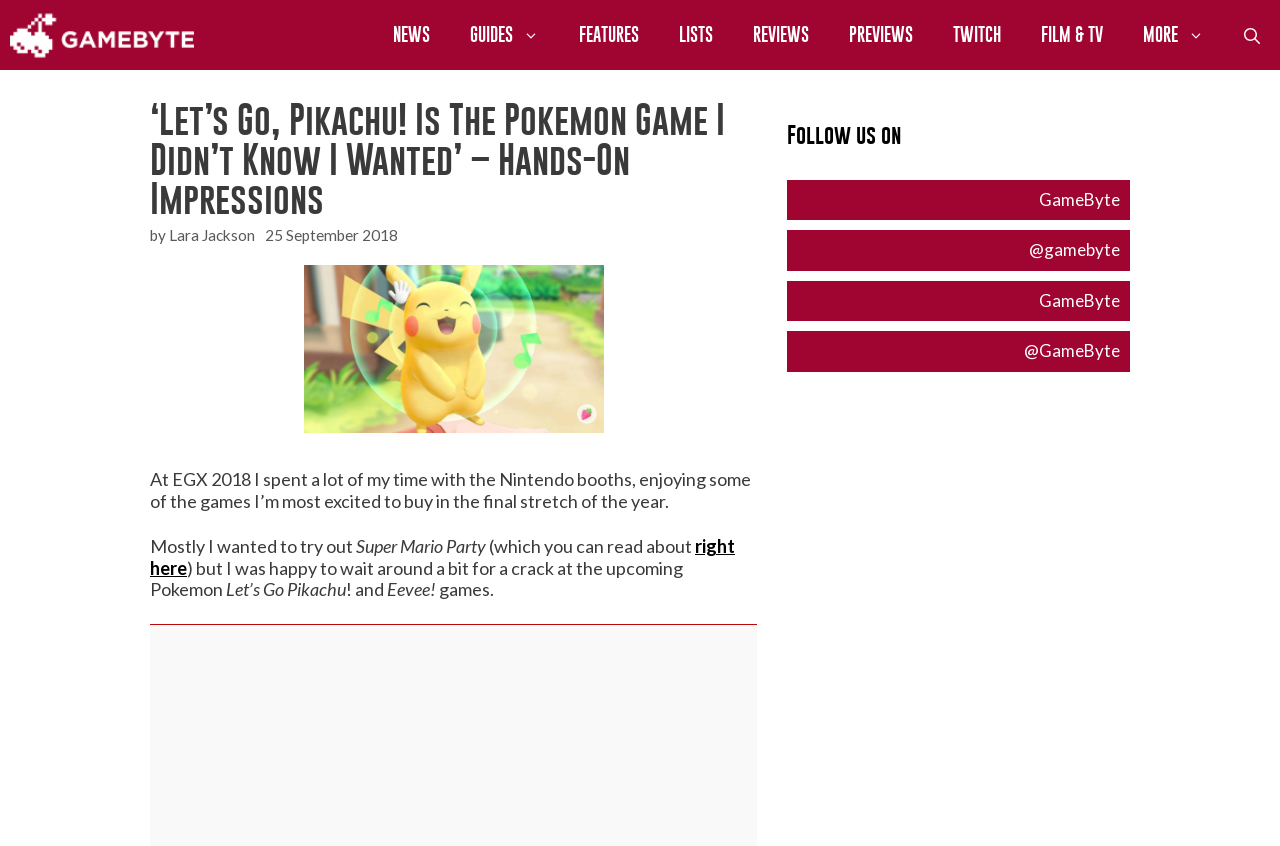What is the date of the article?
Please provide a single word or phrase as your answer based on the image.

25 September 2018